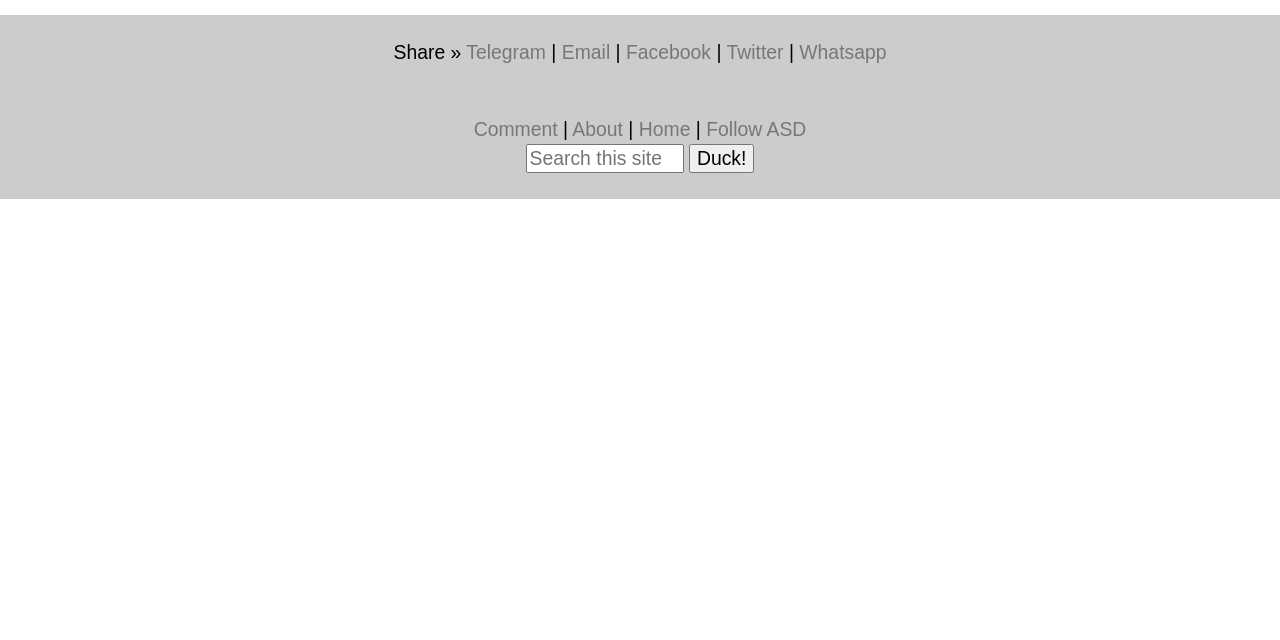Please find the bounding box for the UI component described as follows: "name="q" placeholder="Search this site" value="site:learnlearn.in"".

[0.411, 0.225, 0.534, 0.271]